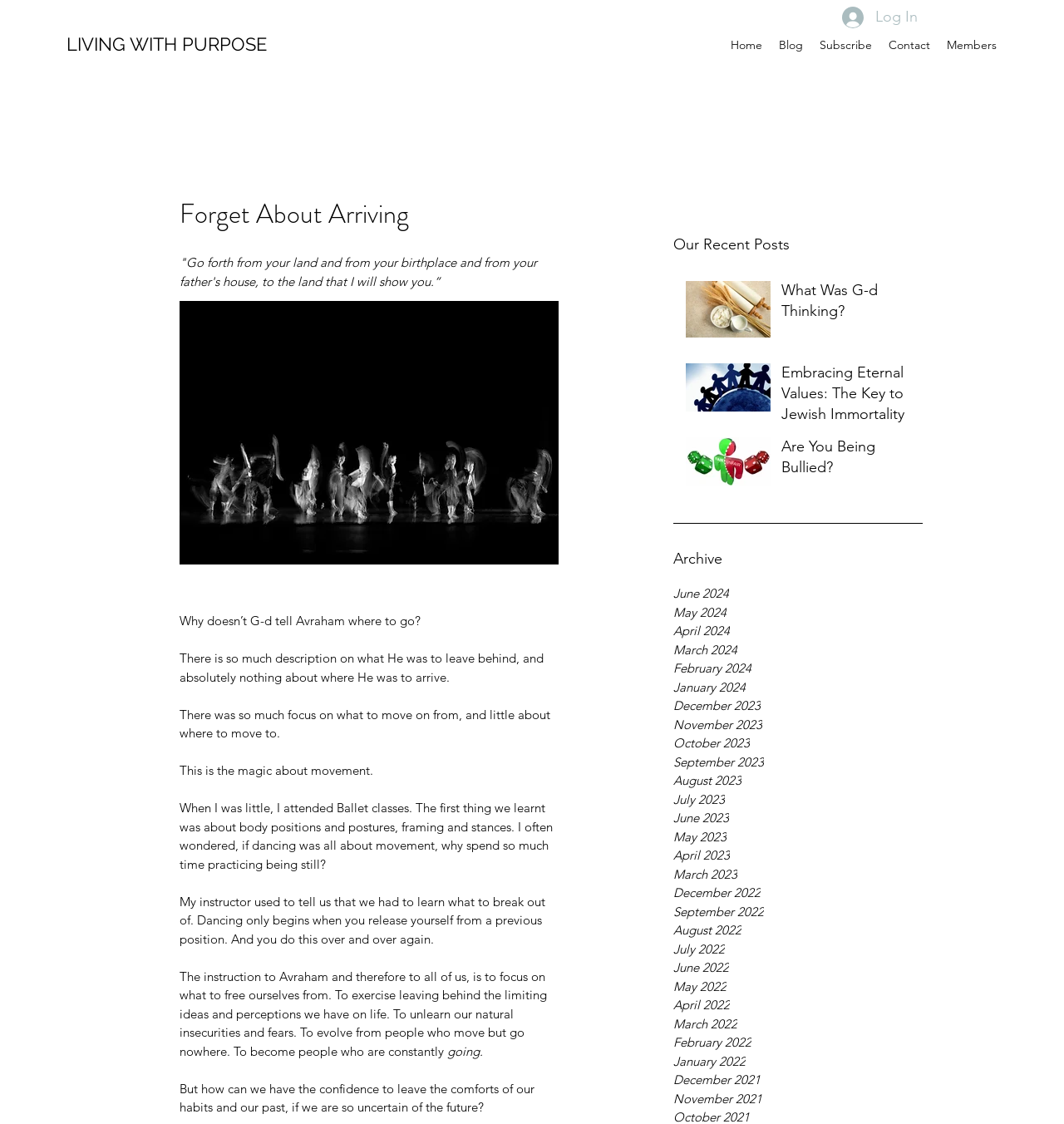Pinpoint the bounding box coordinates of the clickable area needed to execute the instruction: "Explore the 'Archive' section". The coordinates should be specified as four float numbers between 0 and 1, i.e., [left, top, right, bottom].

[0.633, 0.489, 0.679, 0.505]